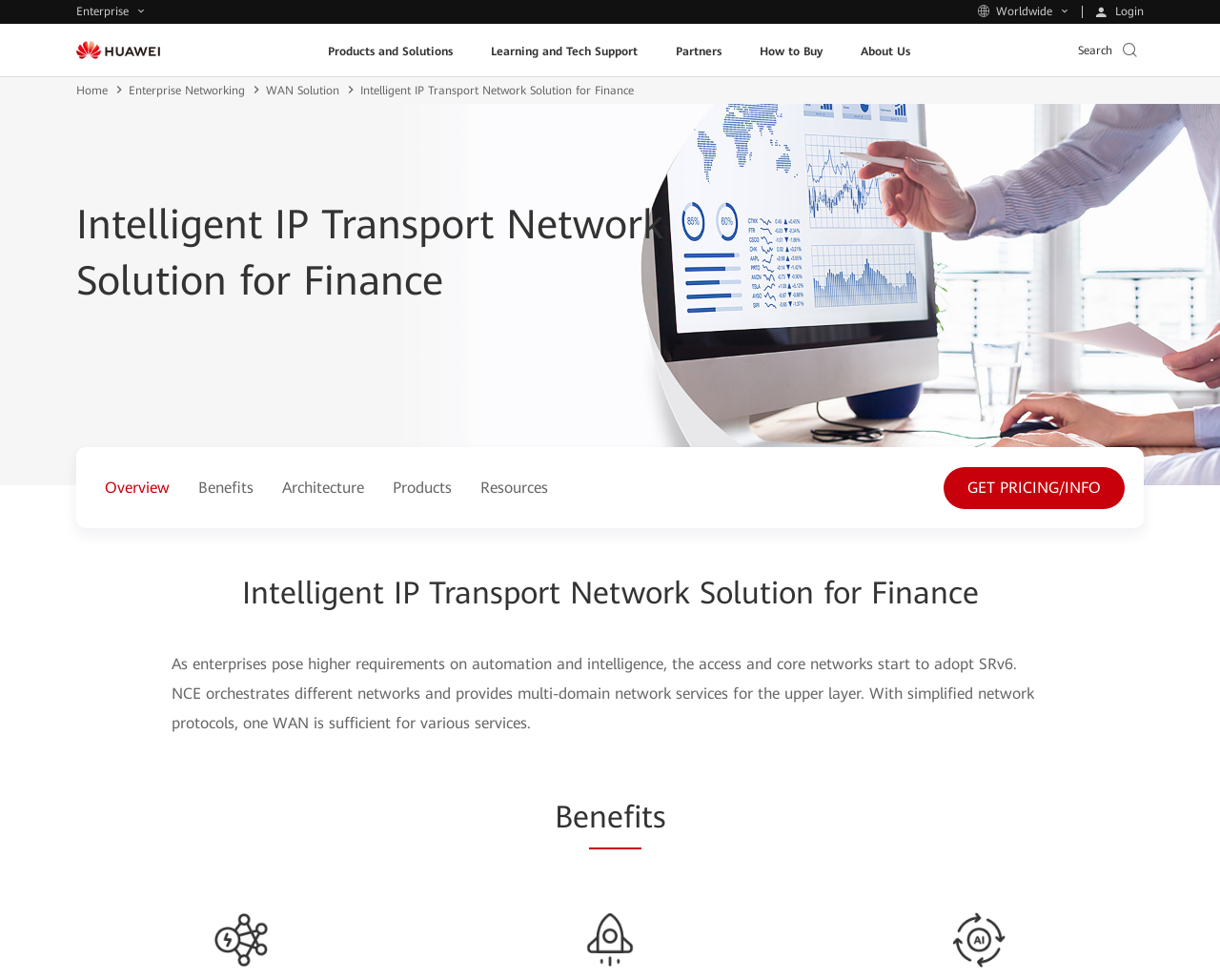How many images are displayed at the bottom of the webpage?
Provide a detailed and well-explained answer to the question.

I found two image elements at the bottom of the webpage, one with the description 'Automatic Service Provisioning' at coordinates [0.171, 0.925, 0.225, 0.994] and another with the description 'Intelligent O&M' at coordinates [0.473, 0.925, 0.527, 0.994], which suggests that there are two images displayed at the bottom of the webpage.